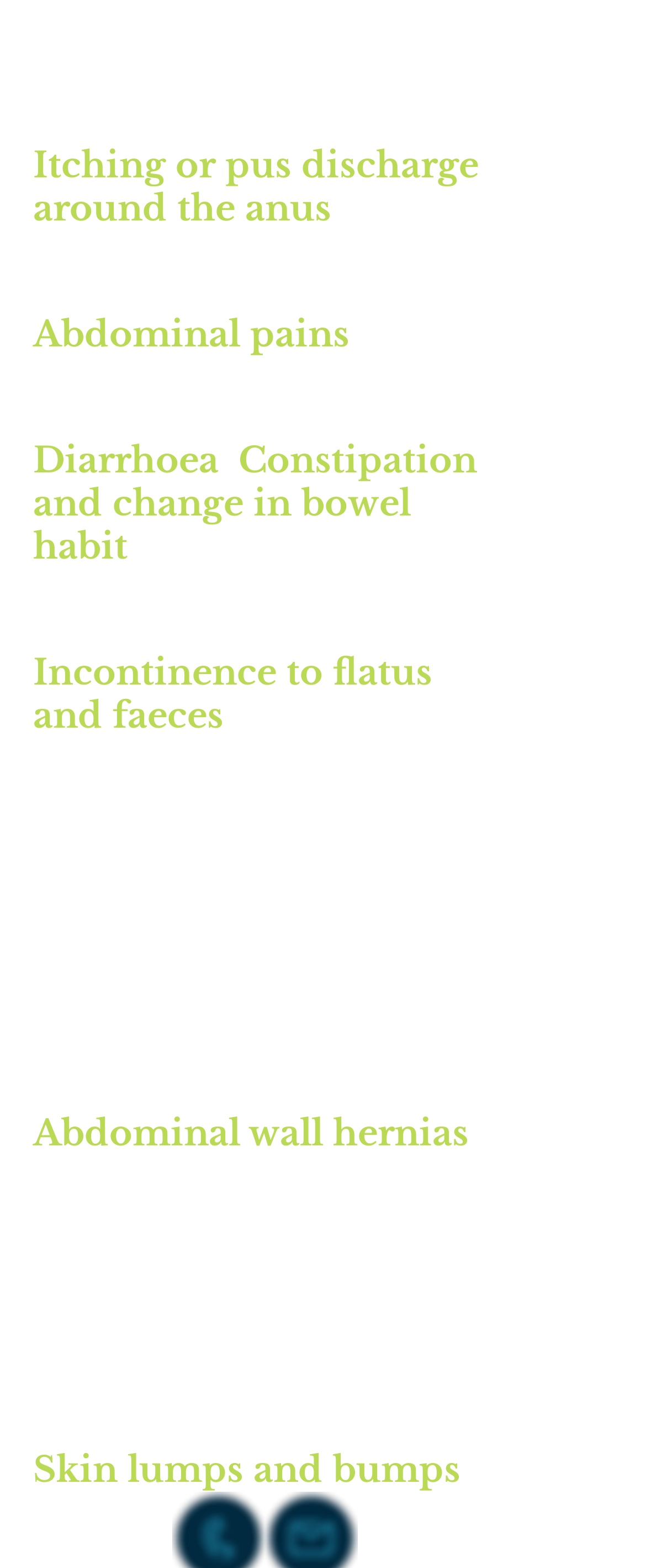Provide a one-word or short-phrase response to the question:
How many symptoms are mentioned on the webpage?

8